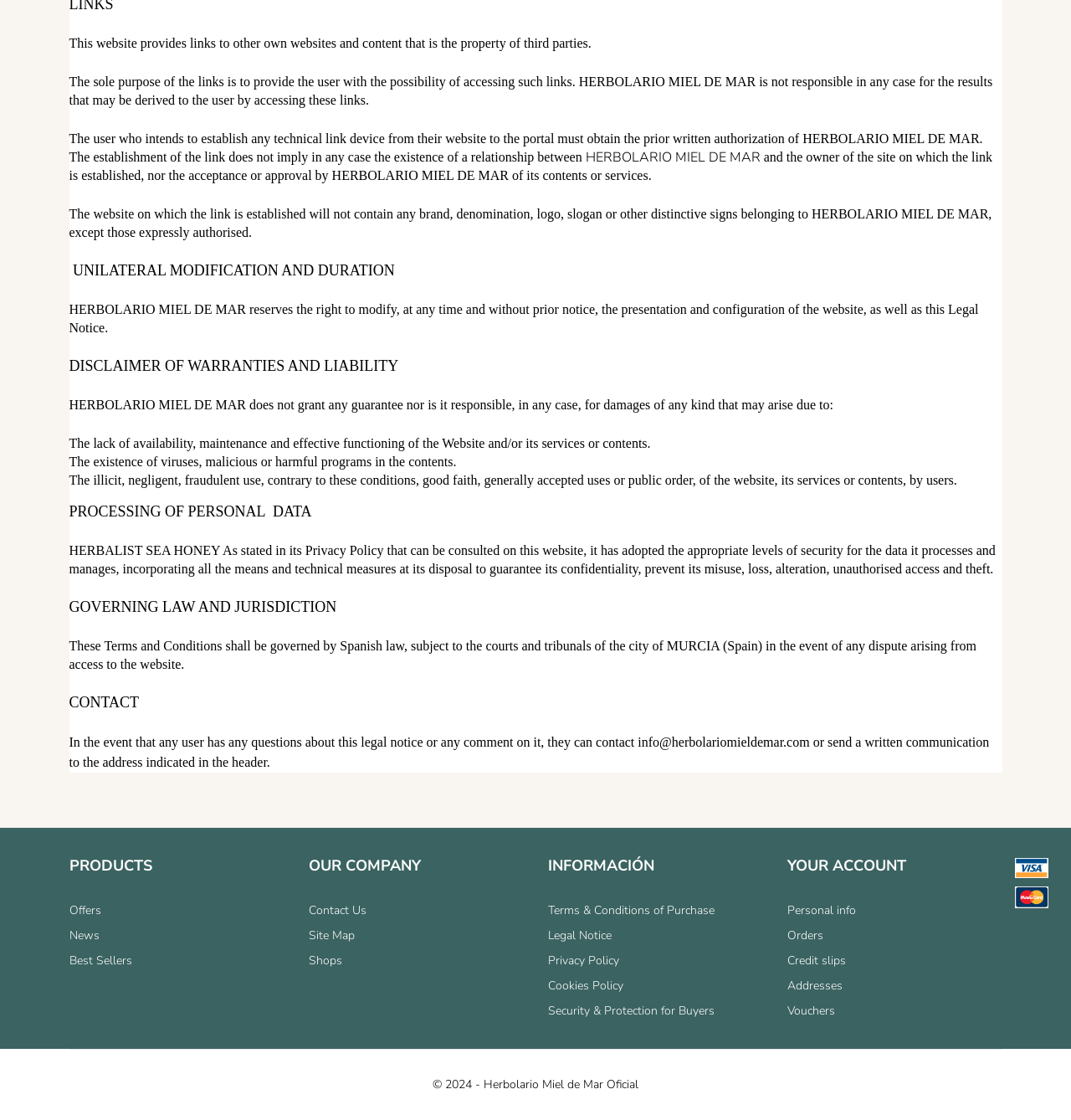Please provide a short answer using a single word or phrase for the question:
How can users contact the website?

Through email or written communication